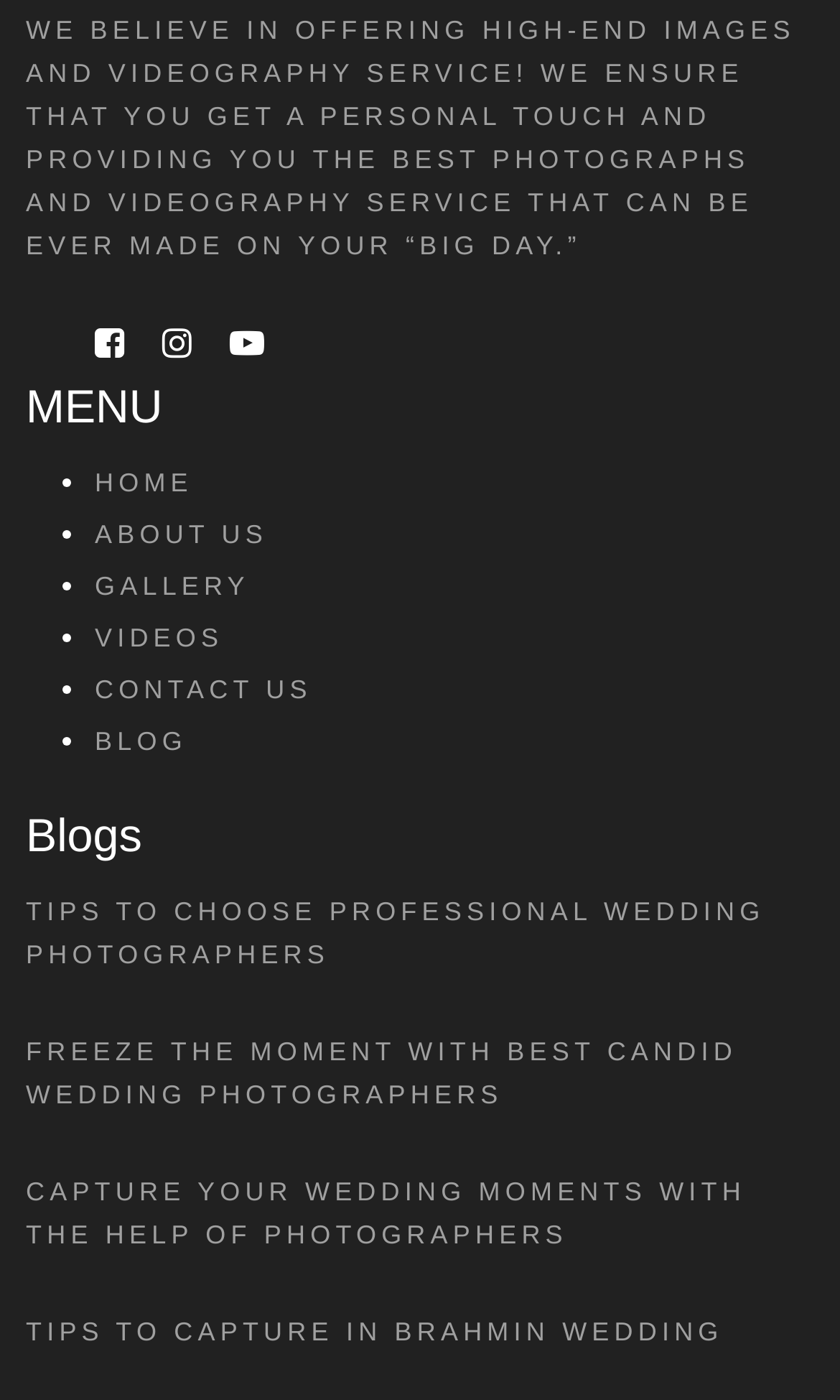How many blog posts are listed on the webpage?
Please respond to the question with a detailed and informative answer.

There are 4 links under the 'Blogs' heading, each representing a separate blog post.